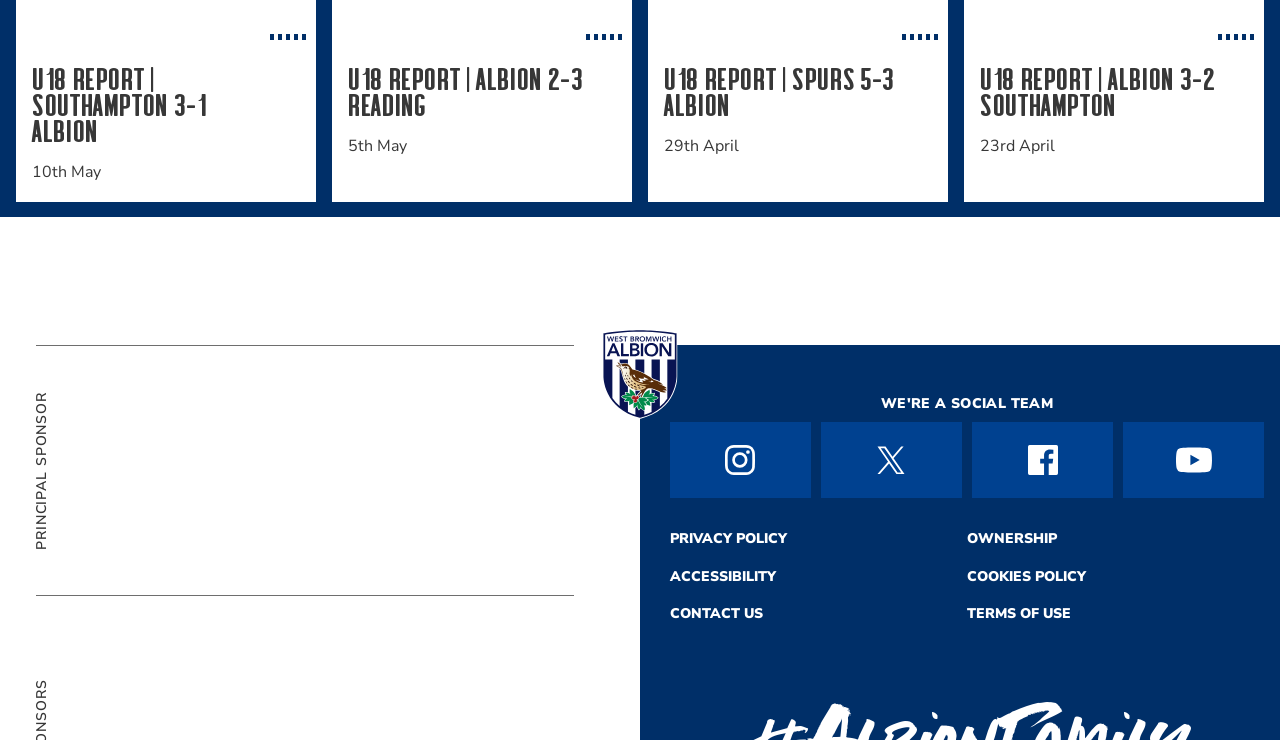What is the principal sponsor of the team?
Please respond to the question with as much detail as possible.

I found the heading 'PRINCIPAL SPONSOR' and the link 'Ideal Heating' below it, which suggests that Ideal Heating is the principal sponsor of the team.